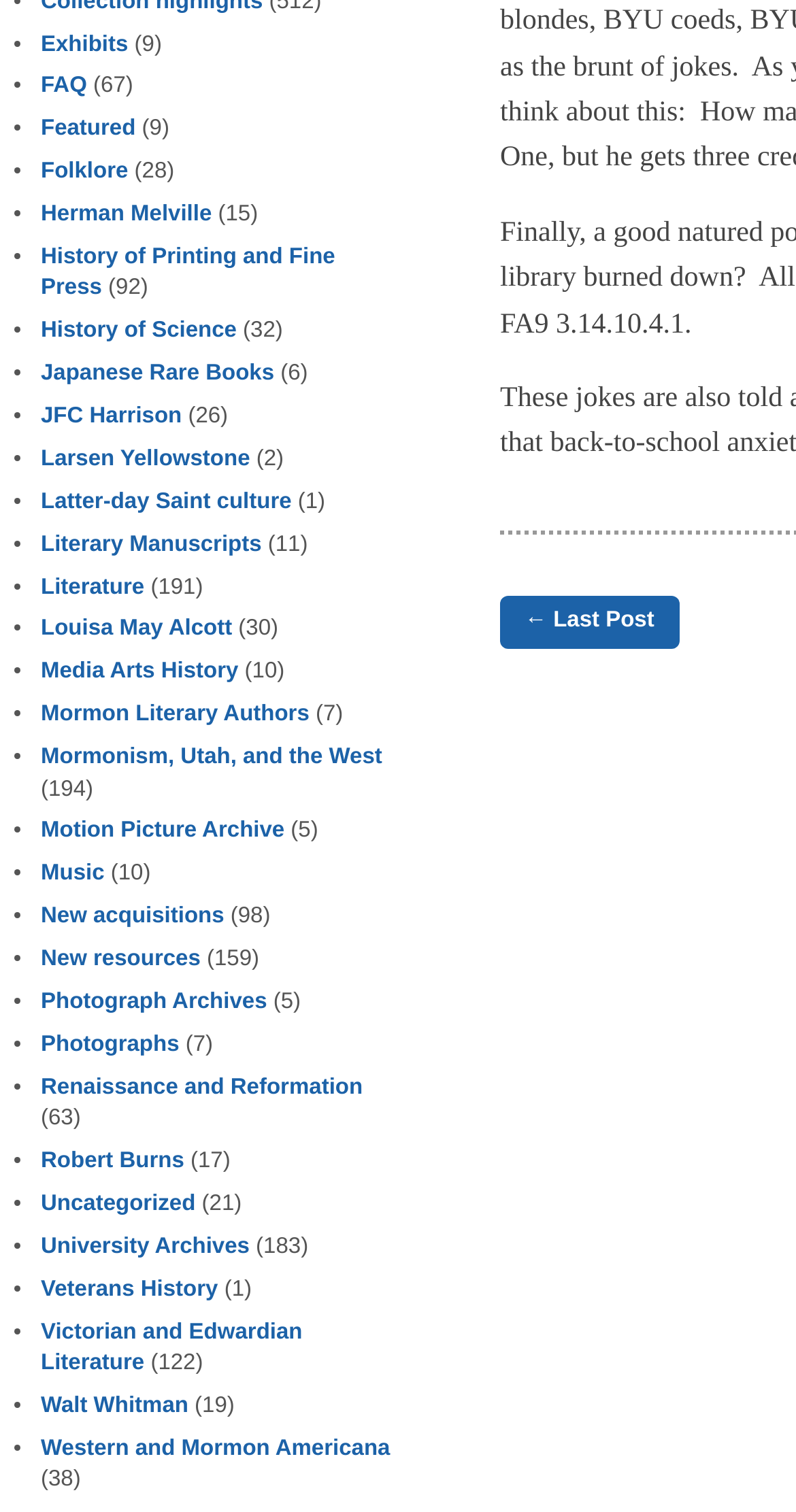Please find the bounding box coordinates of the element that must be clicked to perform the given instruction: "Click on 'As Easy as 123: Definition, Meaning, and Origin'". The coordinates should be four float numbers from 0 to 1, i.e., [left, top, right, bottom].

None